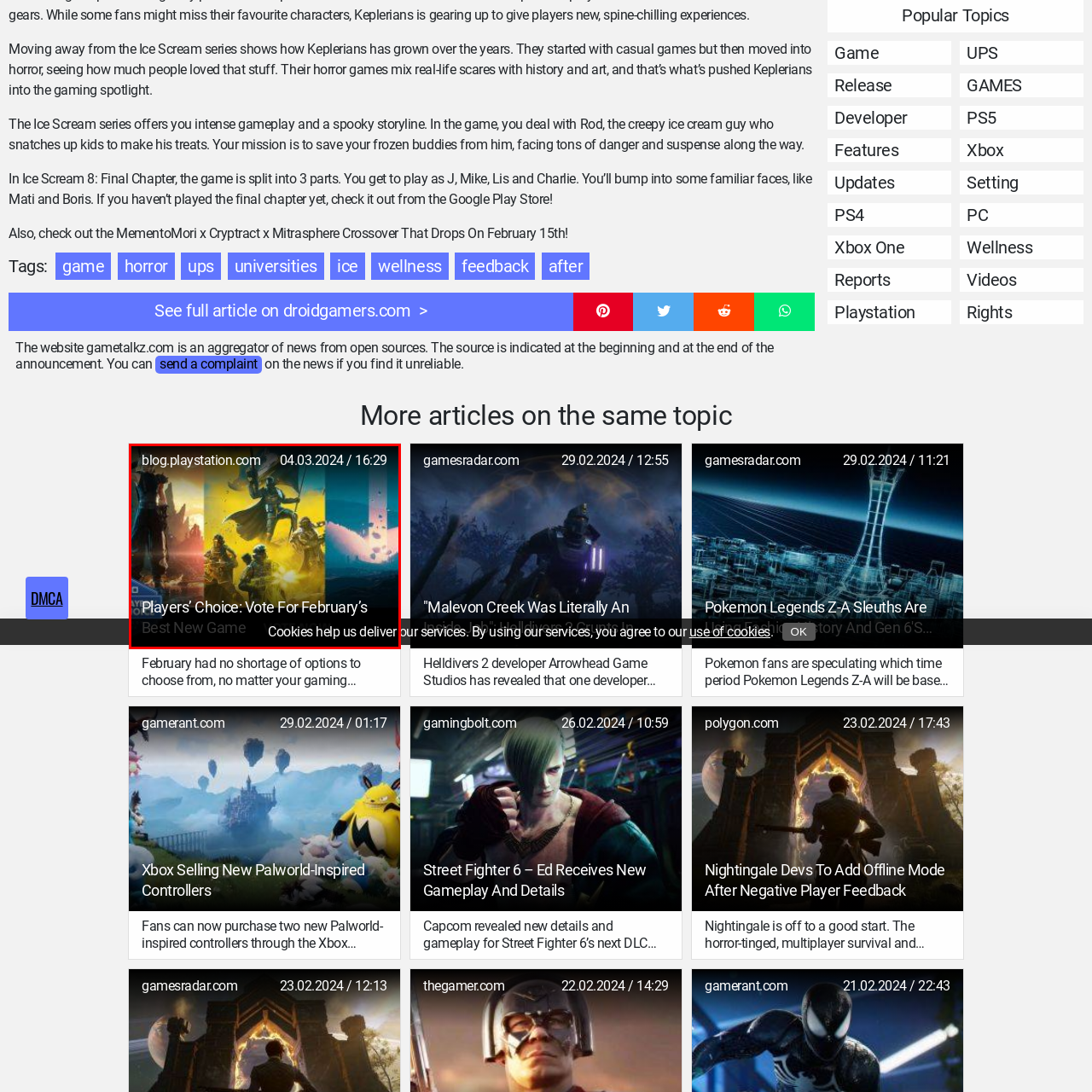What is the purpose of the voting event?
Look at the image contained within the red bounding box and provide a detailed answer based on the visual details you can infer from it.

The caption highlights the interactive nature of gaming, inviting players to have their say in recognizing top games of the month, implying that the purpose of the voting event is to identify and acknowledge the best games released in February.